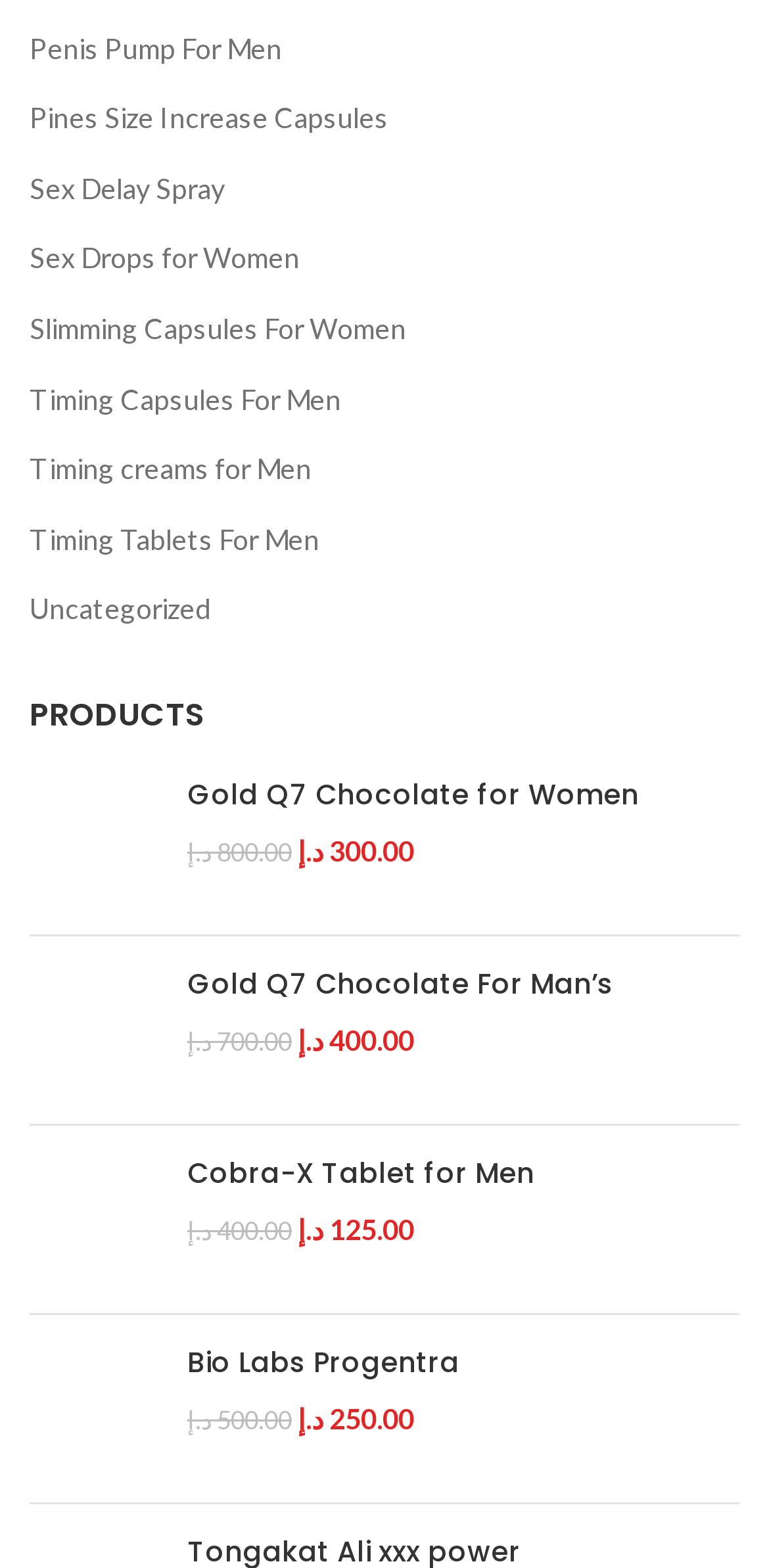Is there a product called 'Bio Labs Progentra'?
Using the image as a reference, answer the question in detail.

I looked at the links below the 'PRODUCTS' heading and found that there is a product called 'Bio Labs Progentra'.